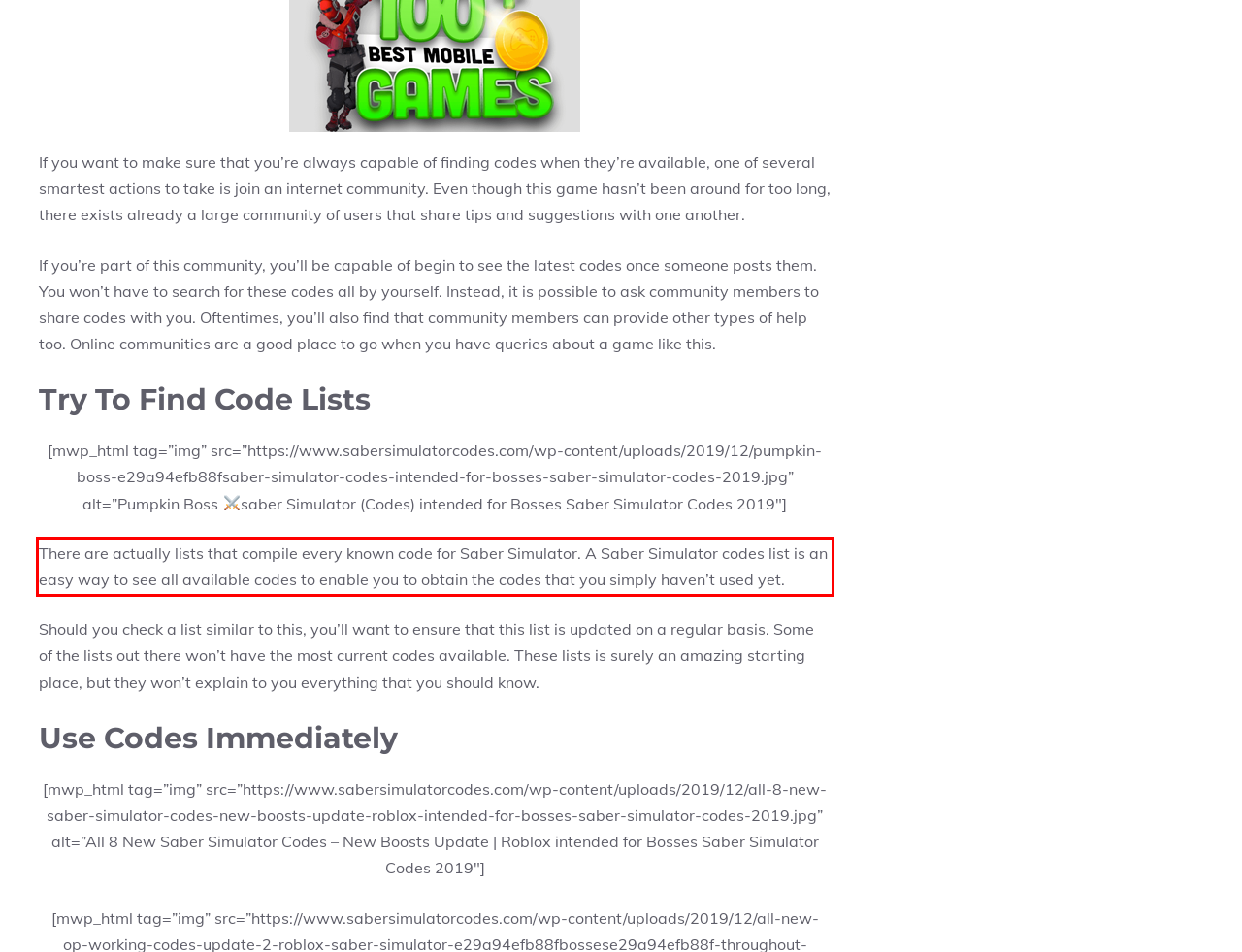You are provided with a webpage screenshot that includes a red rectangle bounding box. Extract the text content from within the bounding box using OCR.

There are actually lists that compile every known code for Saber Simulator. A Saber Simulator codes list is an easy way to see all available codes to enable you to obtain the codes that you simply haven’t used yet.